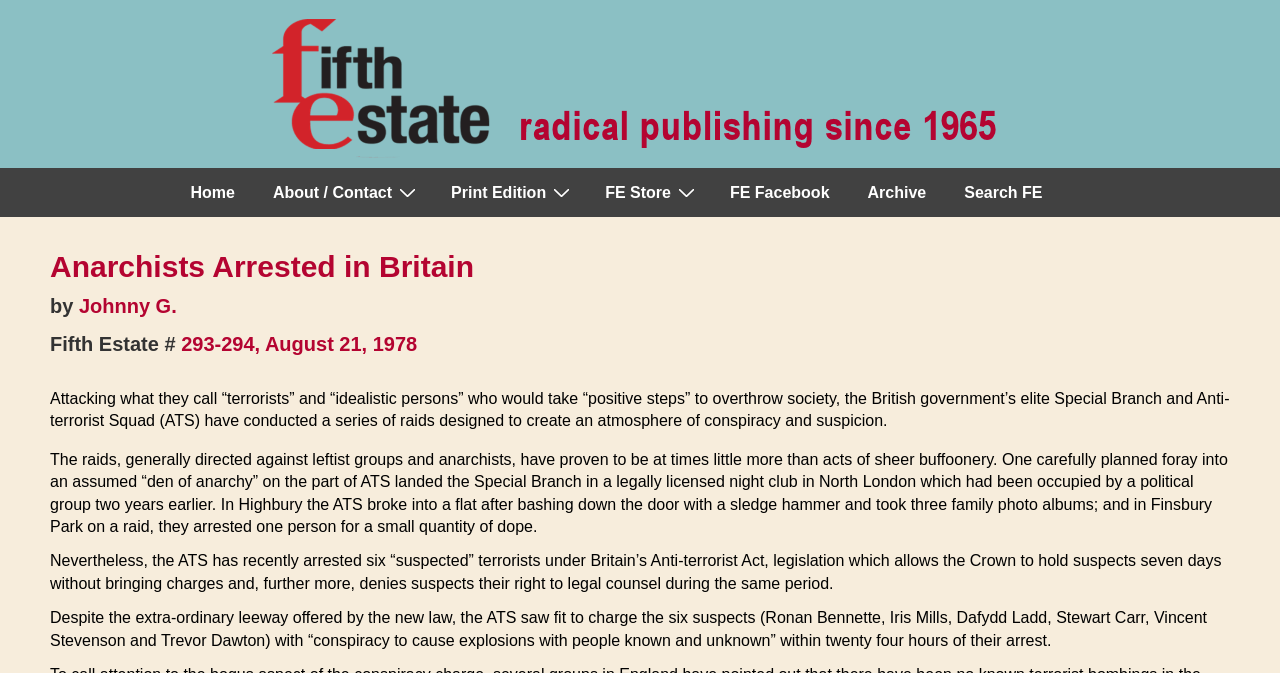Given the webpage screenshot and the description, determine the bounding box coordinates (top-left x, top-left y, bottom-right x, bottom-right y) that define the location of the UI element matching this description: 293-294, August 21, 1978

[0.142, 0.495, 0.326, 0.527]